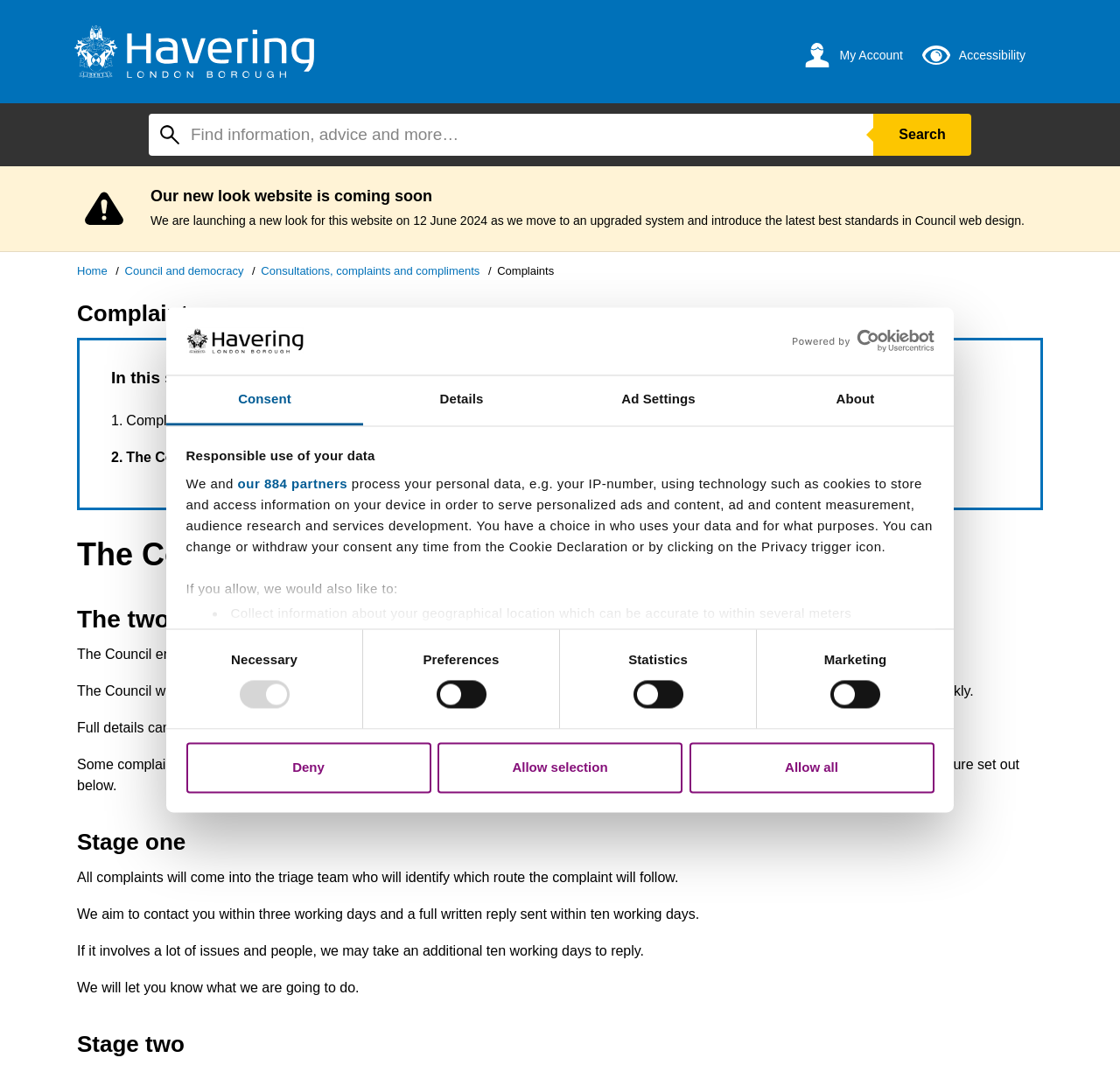Ascertain the bounding box coordinates for the UI element detailed here: "details section". The coordinates should be provided as [left, top, right, bottom] with each value being a float between 0 and 1.

[0.667, 0.607, 0.755, 0.621]